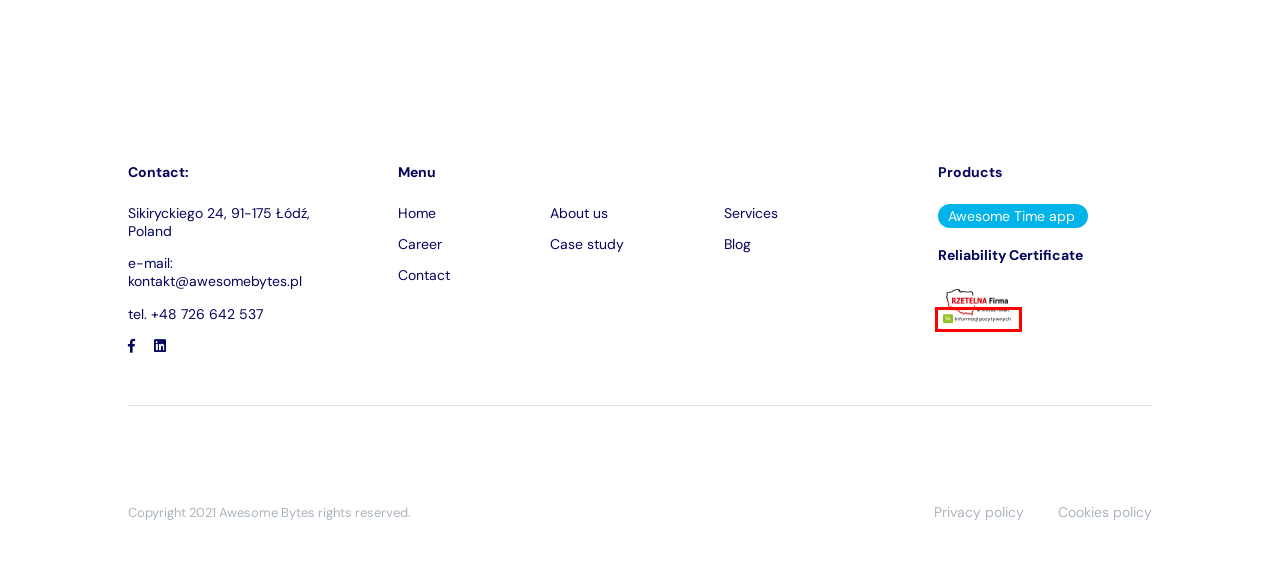Examine the webpage screenshot and identify the UI element enclosed in the red bounding box. Pick the webpage description that most accurately matches the new webpage after clicking the selected element. Here are the candidates:
A. Career – new job offers in Łódź or remotely| Awesome Bytes
B. Salesforce full service | Awesome Bytes
C. About us – our values and competences | Awesome Bytes
D. Contact | Awesome Bytes
E. Blog – news from the IT industry | Awesome Bytes
F. Rzetelna Firma-program weryfikacji przedsiębiorców, którego partnerem jest KRD BIG S.A.
G. New Career | Awesome Bytes
H. Salesforce as a sales power | Awesome Bytes

F